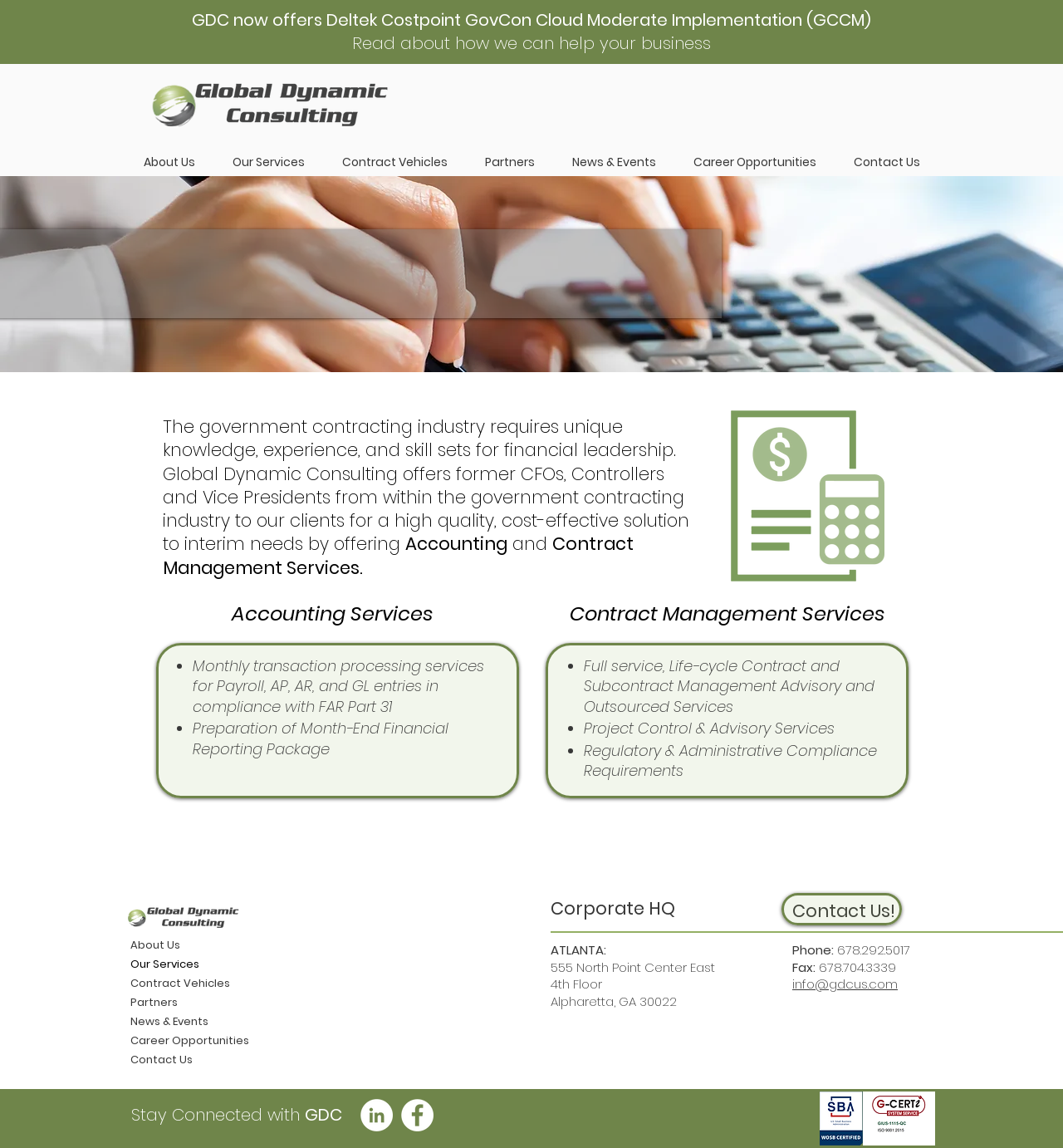Please use the details from the image to answer the following question comprehensively:
What services does GDC offer?

GDC offers various services, including Accounting Services and Contract Management Services, which are mentioned in the text on the webpage. The Accounting Services include monthly transaction processing and preparation of month-end financial reporting packages, while the Contract Management Services include full service, life-cycle contract and subcontract management advisory and outsourced services.